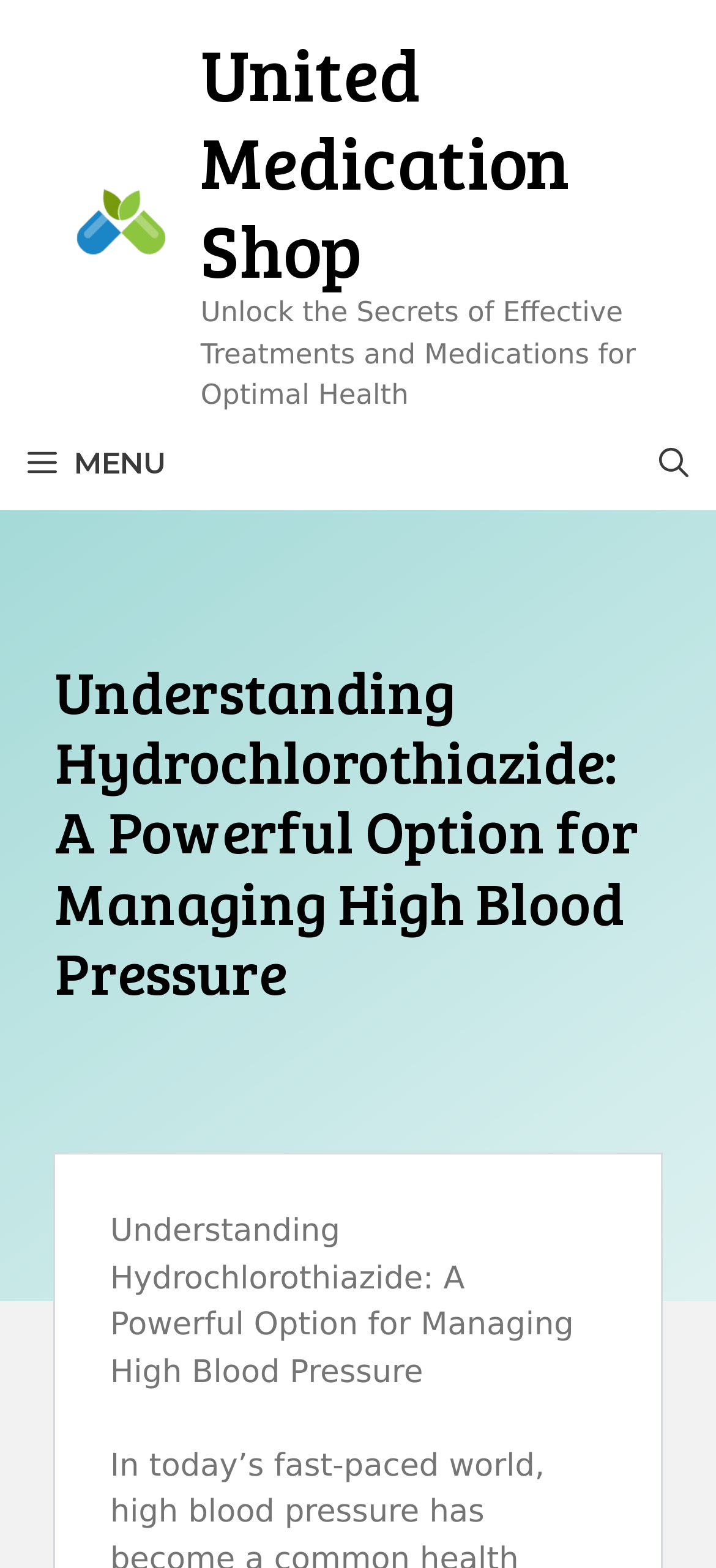Examine the screenshot and answer the question in as much detail as possible: What is the topic of the main article?

The main article on the webpage is headed by a heading element that reads 'Understanding Hydrochlorothiazide: A Powerful Option for Managing High Blood Pressure'. This suggests that the topic of the main article is Hydrochlorothiazide and its relation to high blood pressure.